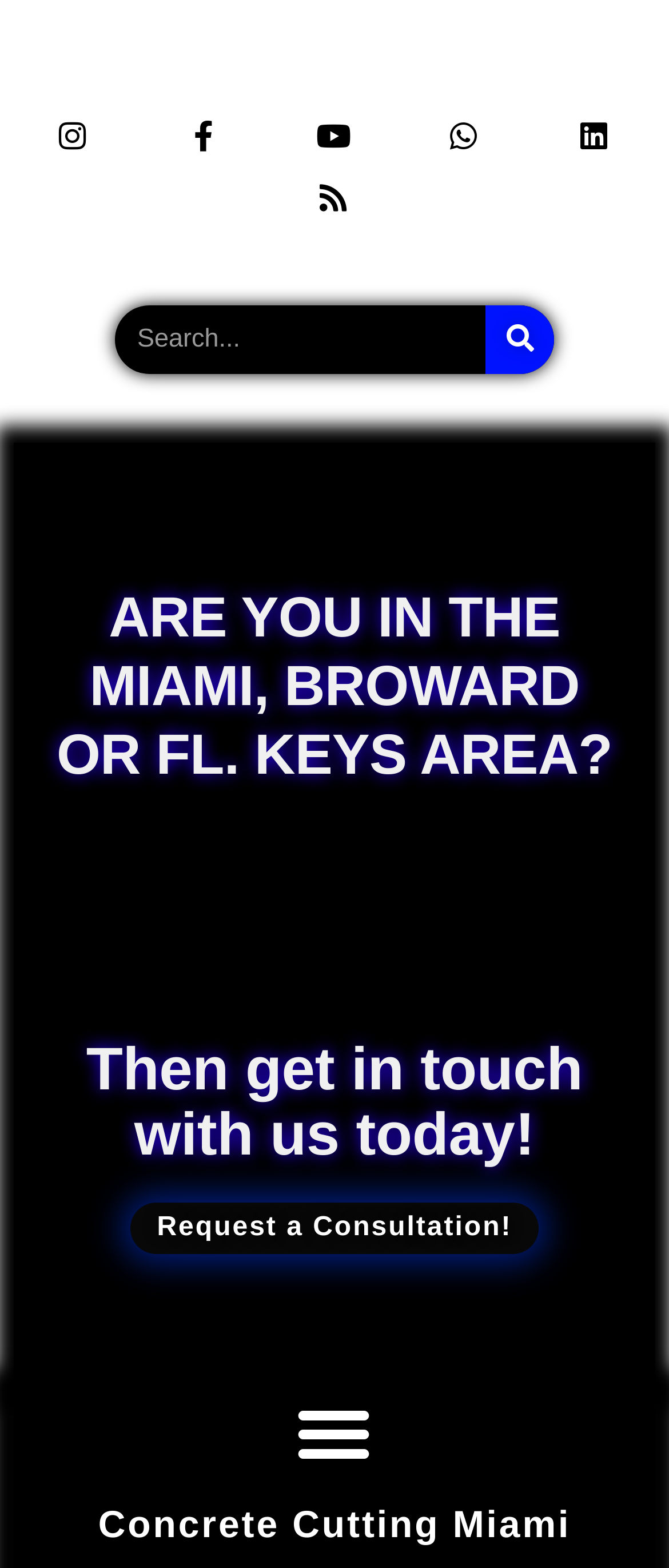Can you look at the image and give a comprehensive answer to the question:
What social media platforms are listed?

I found the social media platforms listed at the top of the webpage, represented by their respective icons and names. The icons are 'Instagram ', 'Facebook-f ', 'Youtube ', 'Whatsapp ', and 'Linkedin '.